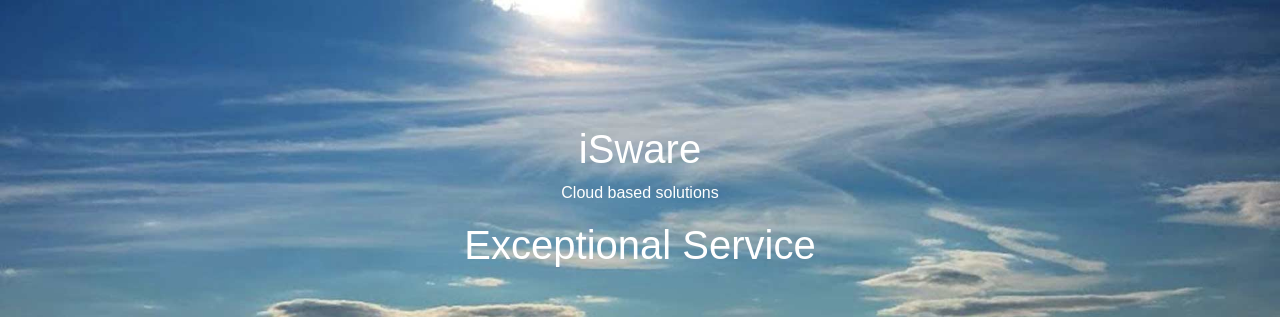Provide a comprehensive description of the image.

This captivating image prominently features a serene sky adorned with wispy clouds, bathed in gentle sunlight. Overlaying this picturesque backdrop are three key phrases: "iSware," positioned at the top, emphasizing their brand; "Cloud based solutions," which highlights their service offerings; and "Exceptional Service," underscoring their commitment to client satisfaction. The harmonious blend of natural beauty and compelling text creates an inviting atmosphere, inviting visitors to explore iSware's web-based business solutions further.